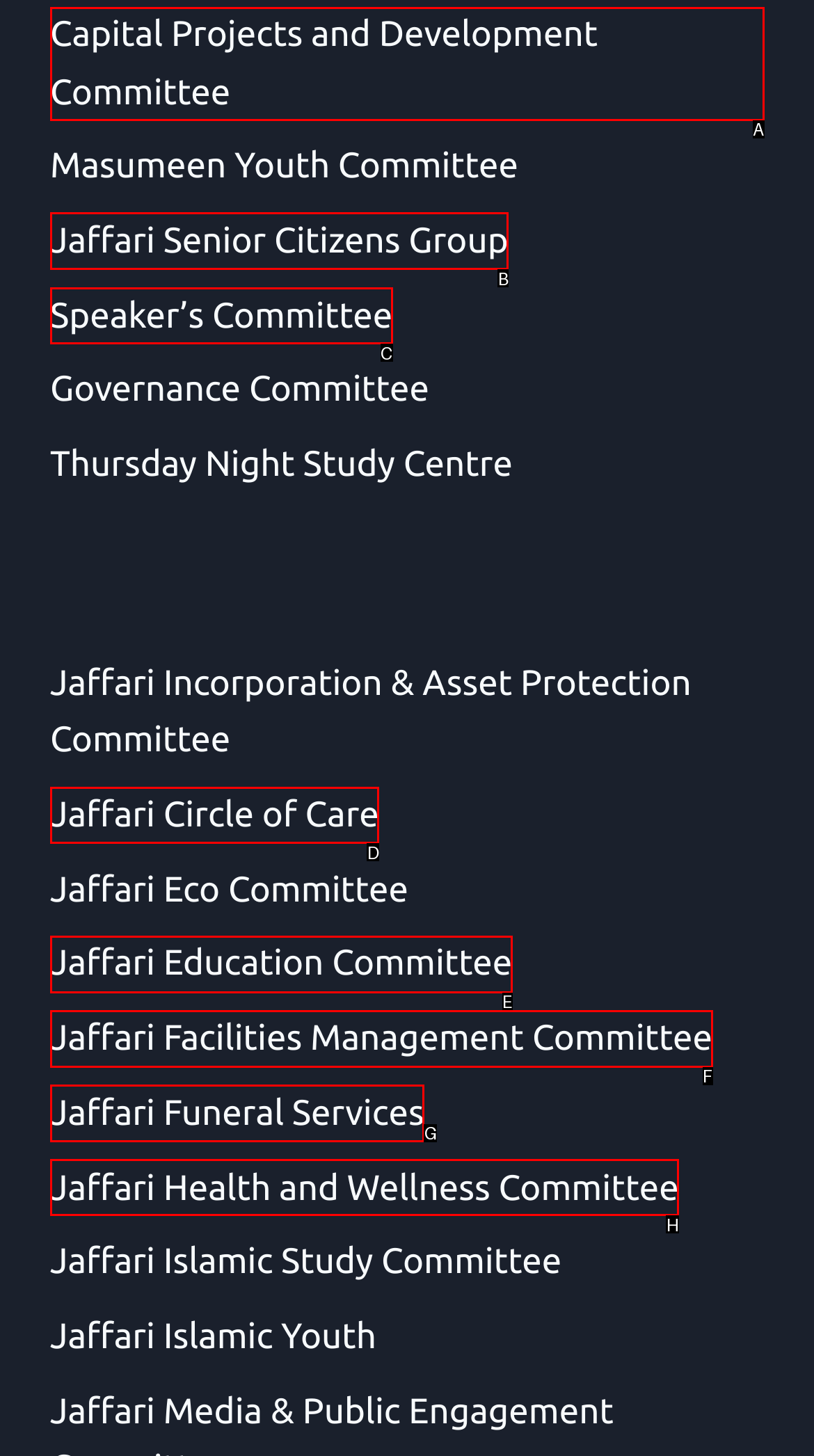From the options shown in the screenshot, tell me which lettered element I need to click to complete the task: learn about Jaffari Health and Wellness Committee.

H